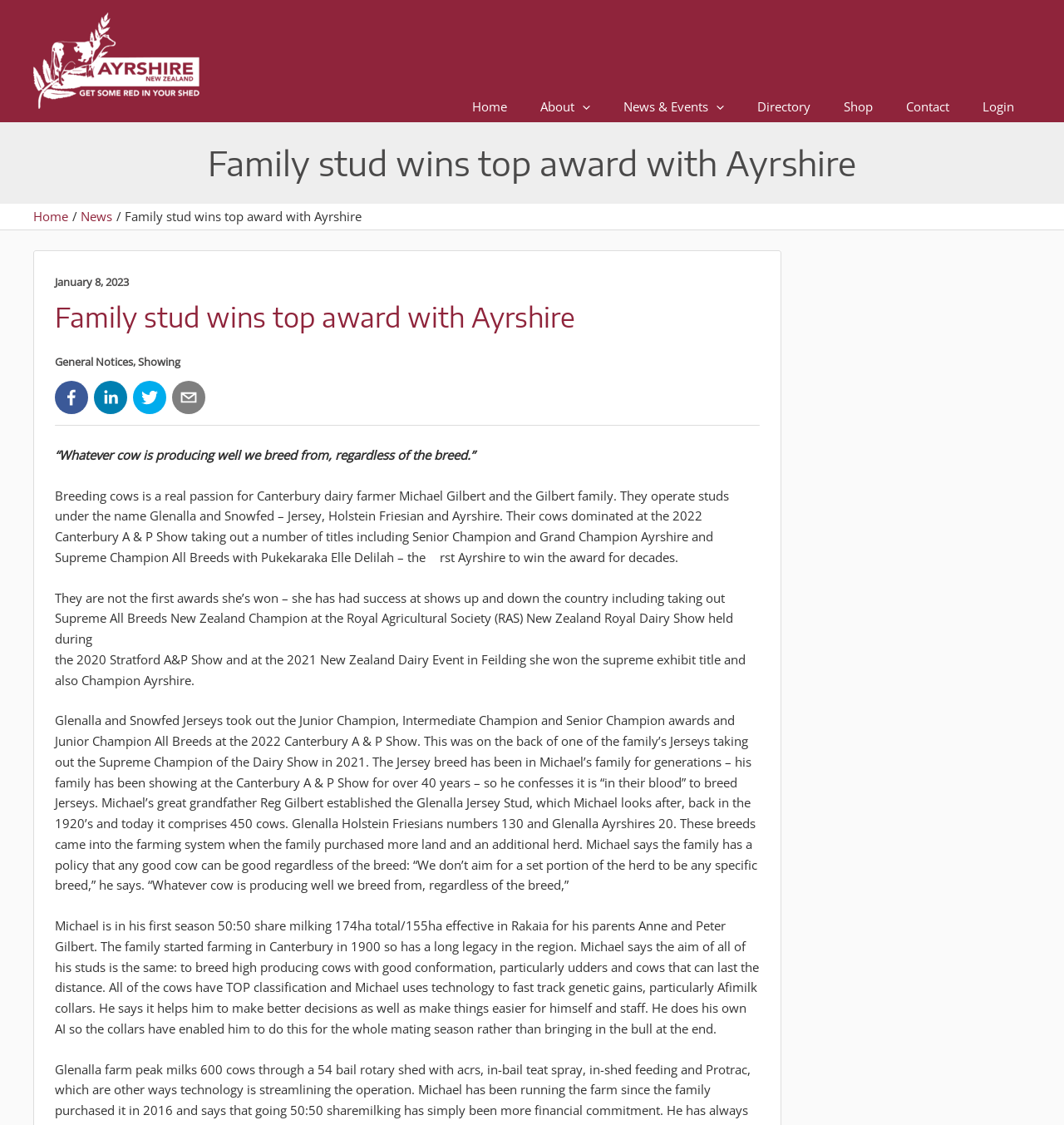Please locate the clickable area by providing the bounding box coordinates to follow this instruction: "Click the 'Login' link".

[0.908, 0.081, 0.969, 0.108]